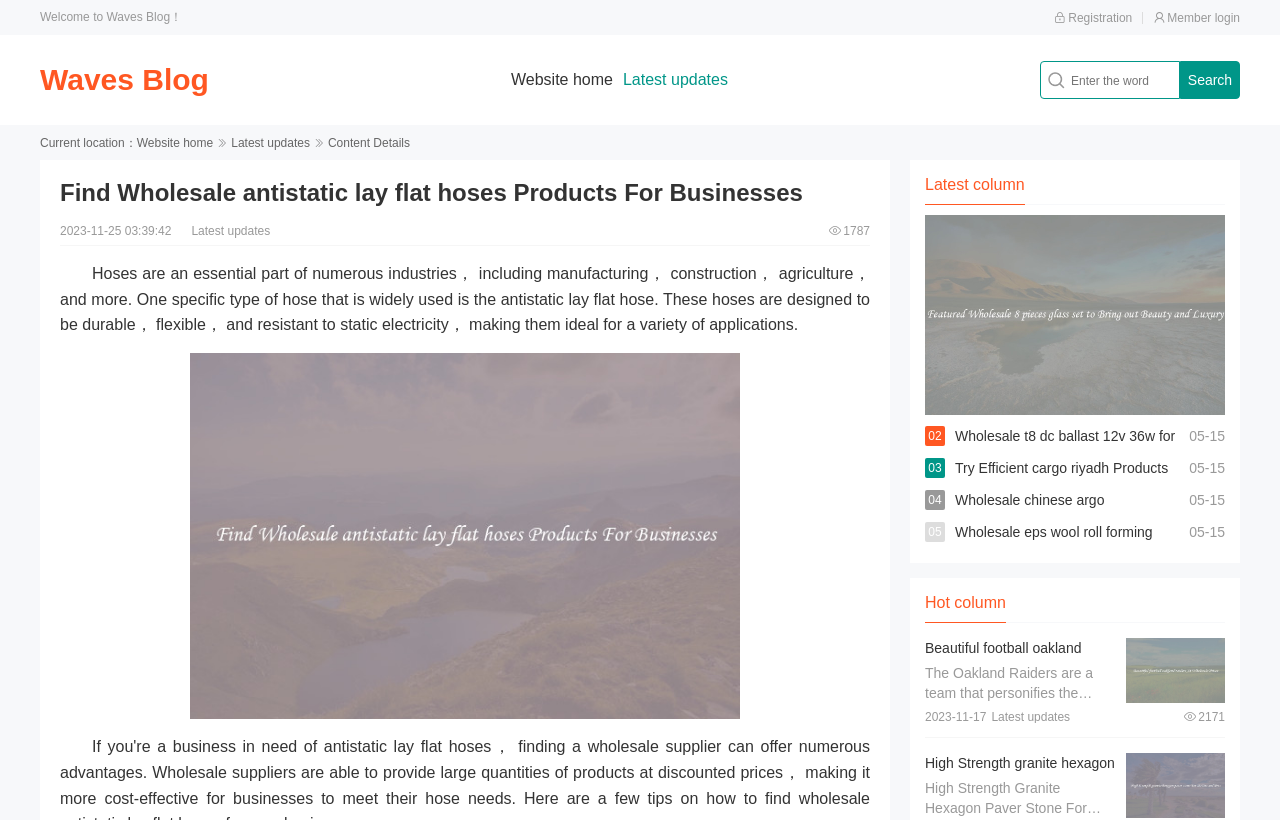Create a detailed narrative describing the layout and content of the webpage.

The webpage is a blog post titled "Find Wholesale antistatic lay flat hoses Products For Businesses" on the Waves Blog platform. At the top, there is a welcome message and a navigation menu with links to registration, member login, Waves Blog, Website home, and Latest updates. A search bar is located on the top right, accompanied by a search button.

Below the navigation menu, there is a section displaying the current location, with links to Website home and Latest updates. The main content area is divided into two sections. On the left, there is a heading with the title of the blog post, followed by a publication date, a category label "Latest updates", and a view count. Below this, there is a descriptive text about antistatic lay flat hoses, explaining their features and applications.

On the right side of the main content area, there is an image related to the blog post. Below the image, there are several links to other blog posts, including "Wholesale t8 dc ballast 12v 36w for Safe and Good Lighting Operation", "Try Efficient cargo riyadh Products At Wholesale Prices", and "Wholesale chinese argo amphibious atv For Your Off-Road Journeys". Each of these links has a corresponding publication date.

Further down the page, there is a section labeled "Hot column", which features more links to blog posts, including "Beautiful football oakland raiders At Wholesale Prices" and "High Strength granite hexagon paver stone For DIYers and Pros". Each of these links has a brief descriptive text and a "View details" button accompanied by an image.